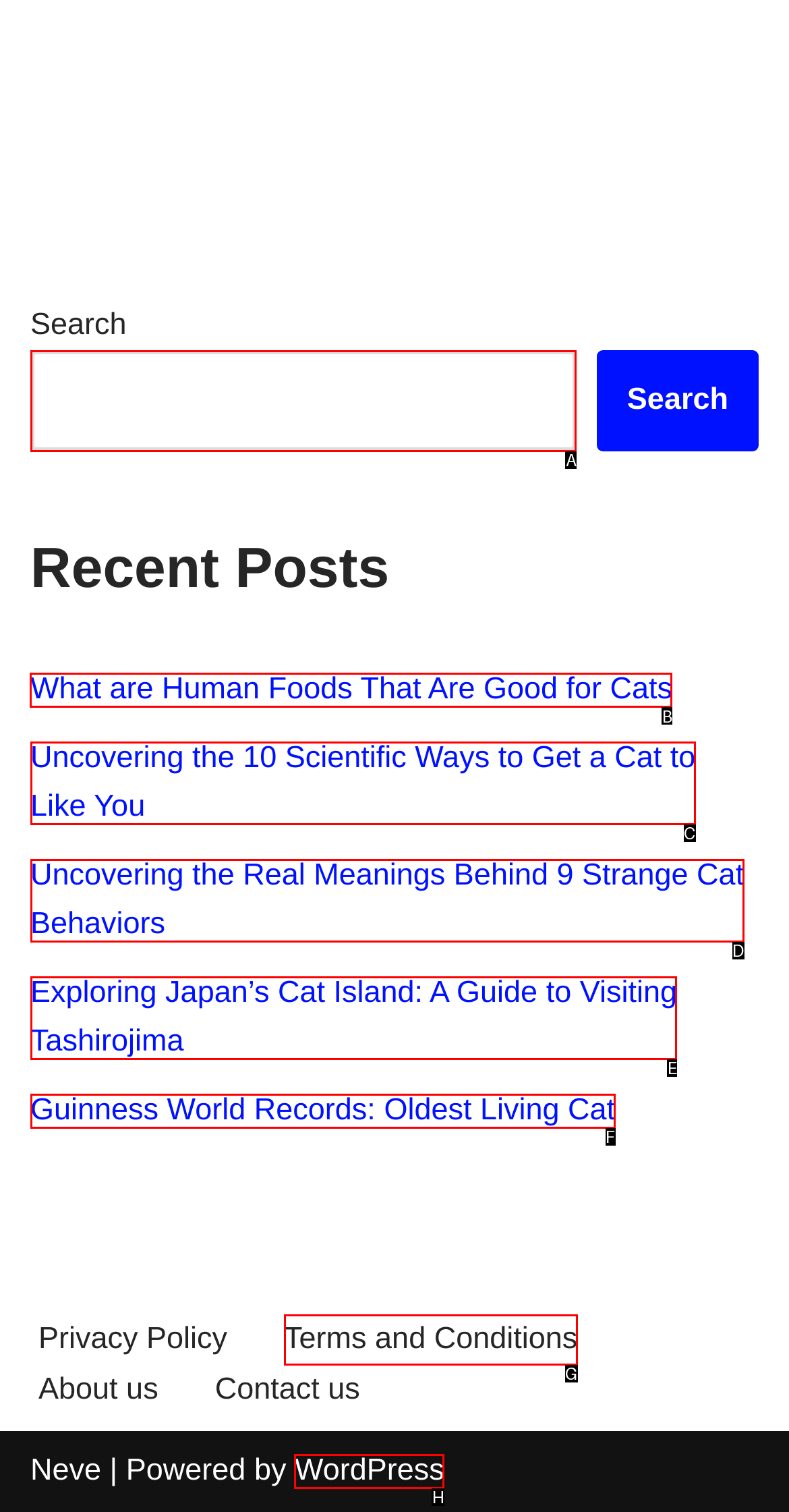Find the appropriate UI element to complete the task: read about human foods good for cats. Indicate your choice by providing the letter of the element.

B